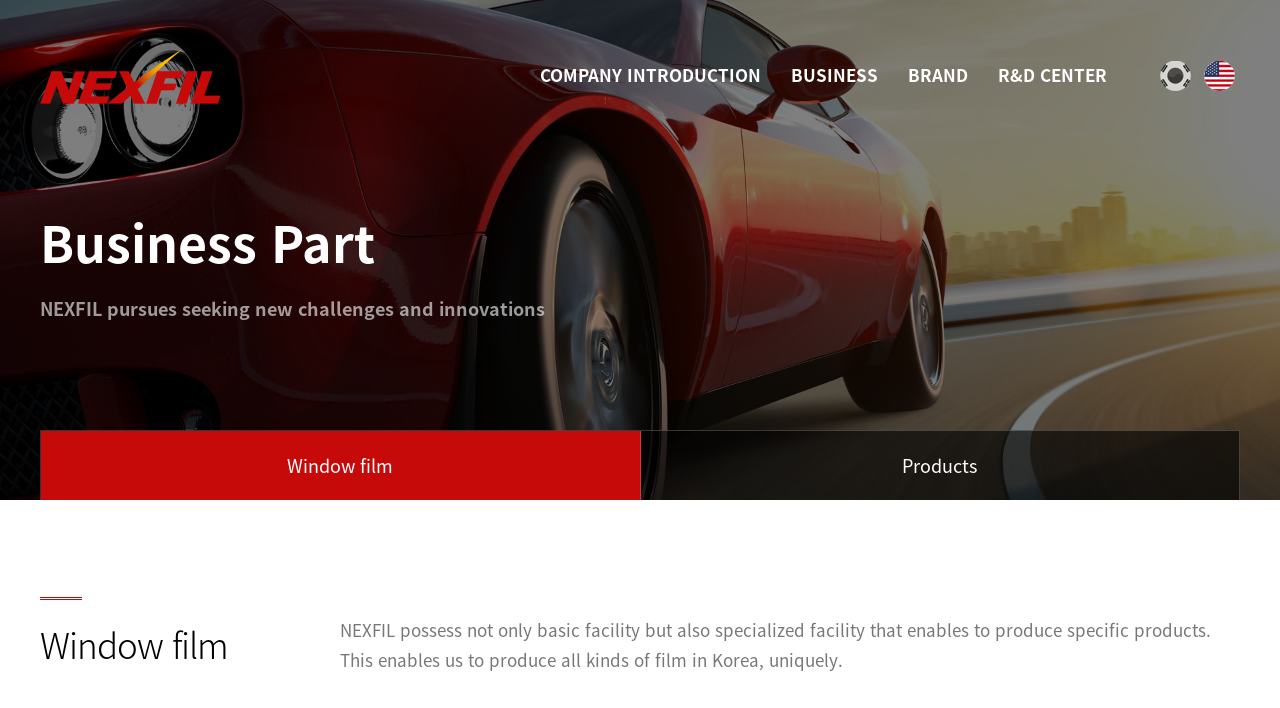What is the purpose of the separator in the webpage?
Give a one-word or short phrase answer based on the image.

To separate sections